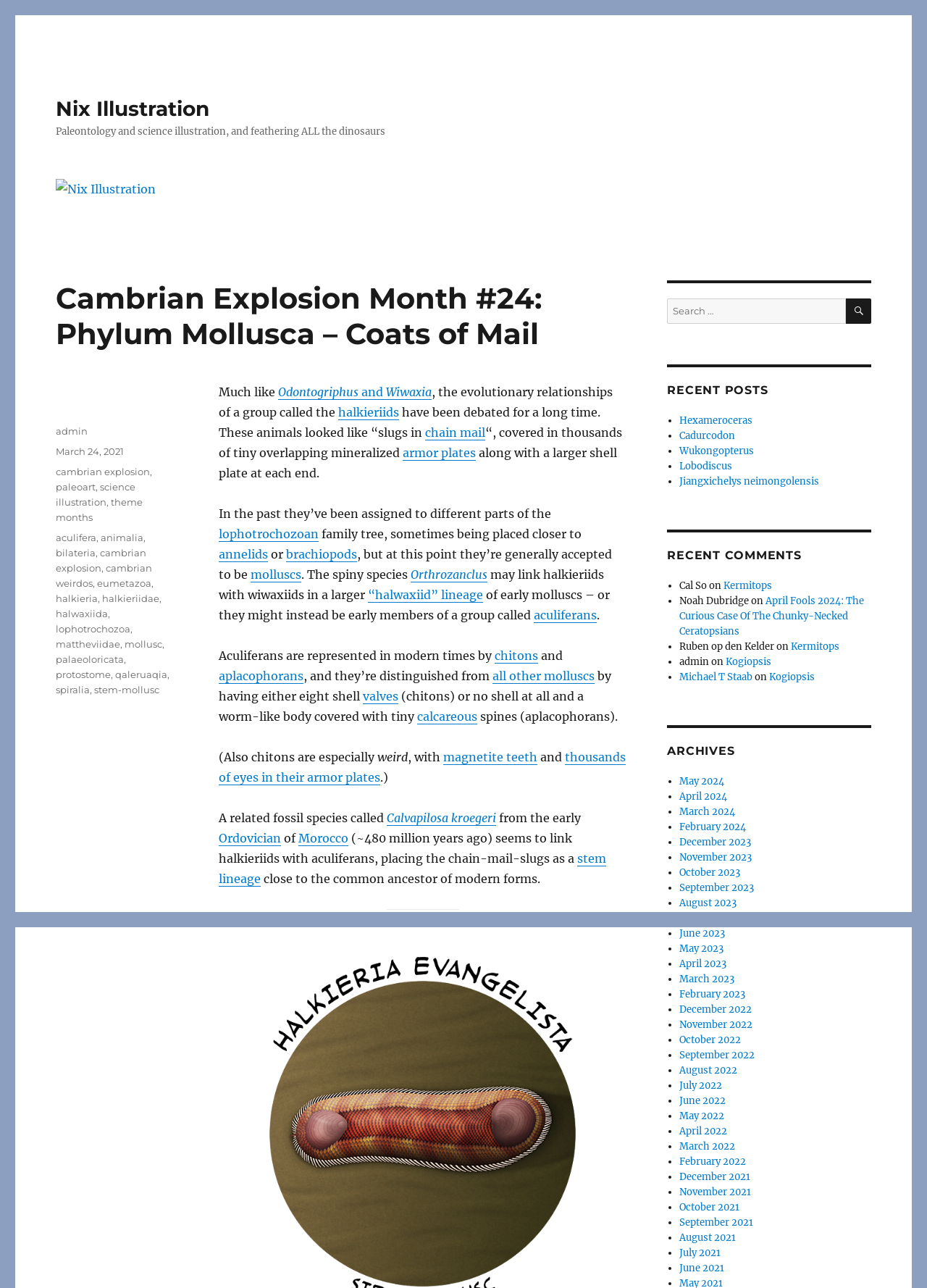Determine the bounding box coordinates for the element that should be clicked to follow this instruction: "Explore the category of cambrian explosion". The coordinates should be given as four float numbers between 0 and 1, in the format [left, top, right, bottom].

[0.06, 0.361, 0.162, 0.37]